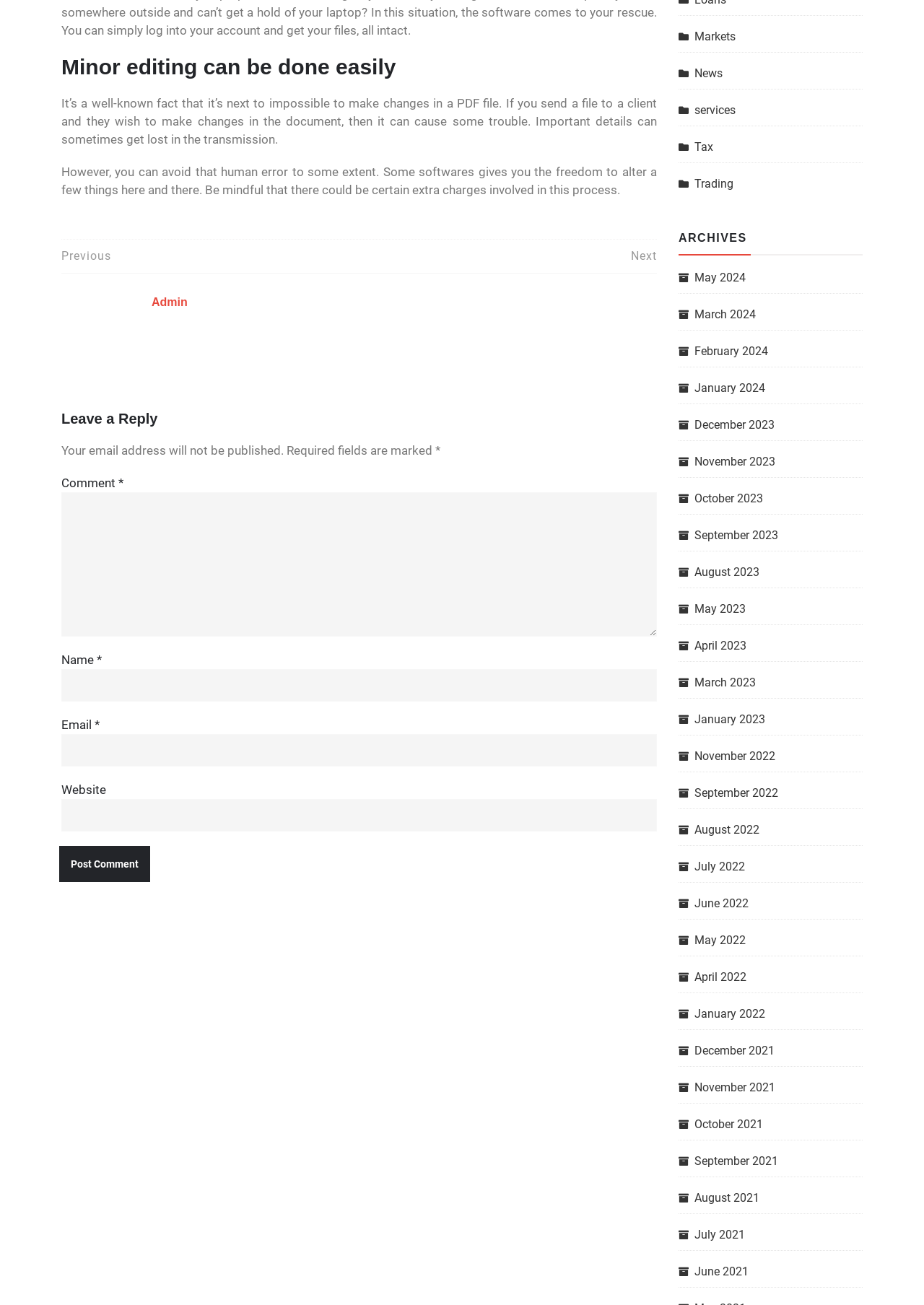Determine the bounding box coordinates for the HTML element described here: "parent_node: CouponAY".

None